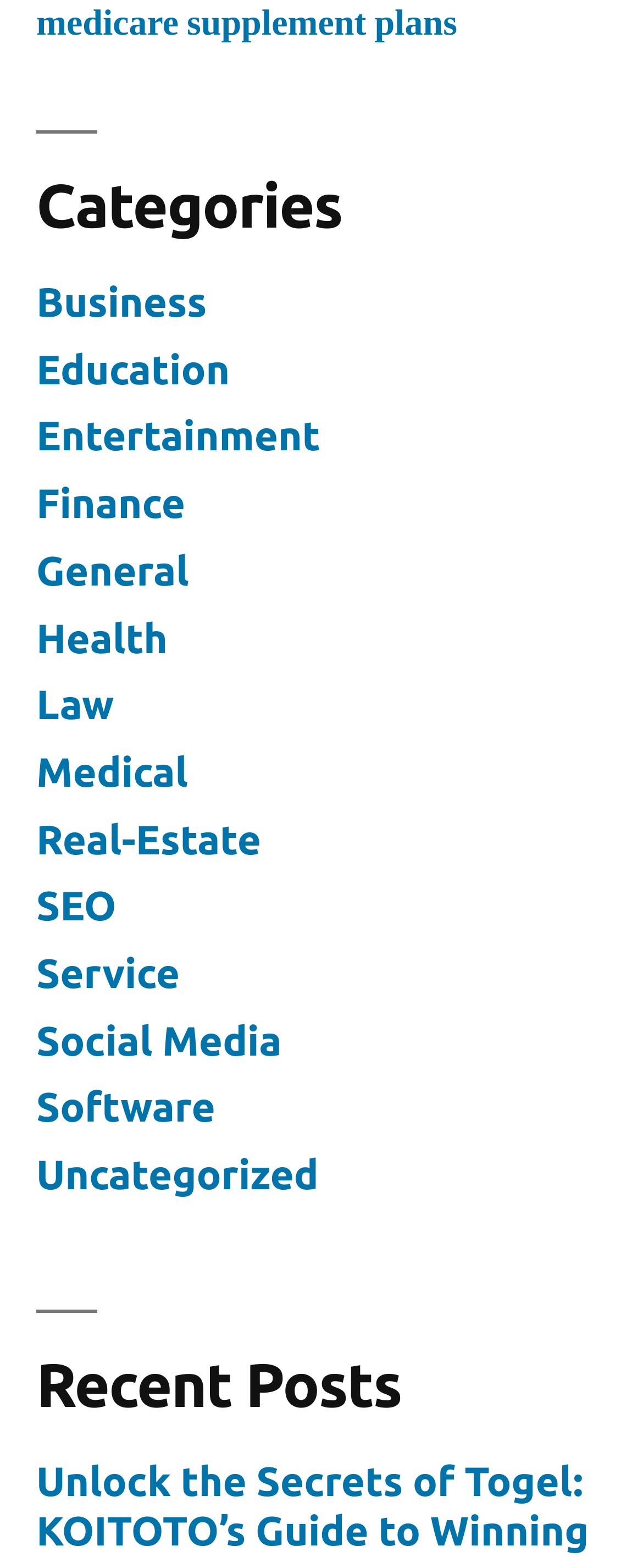What is the first category listed?
Refer to the image and give a detailed response to the question.

I looked at the links under the 'Categories' navigation and found the first link, which is 'Business'.